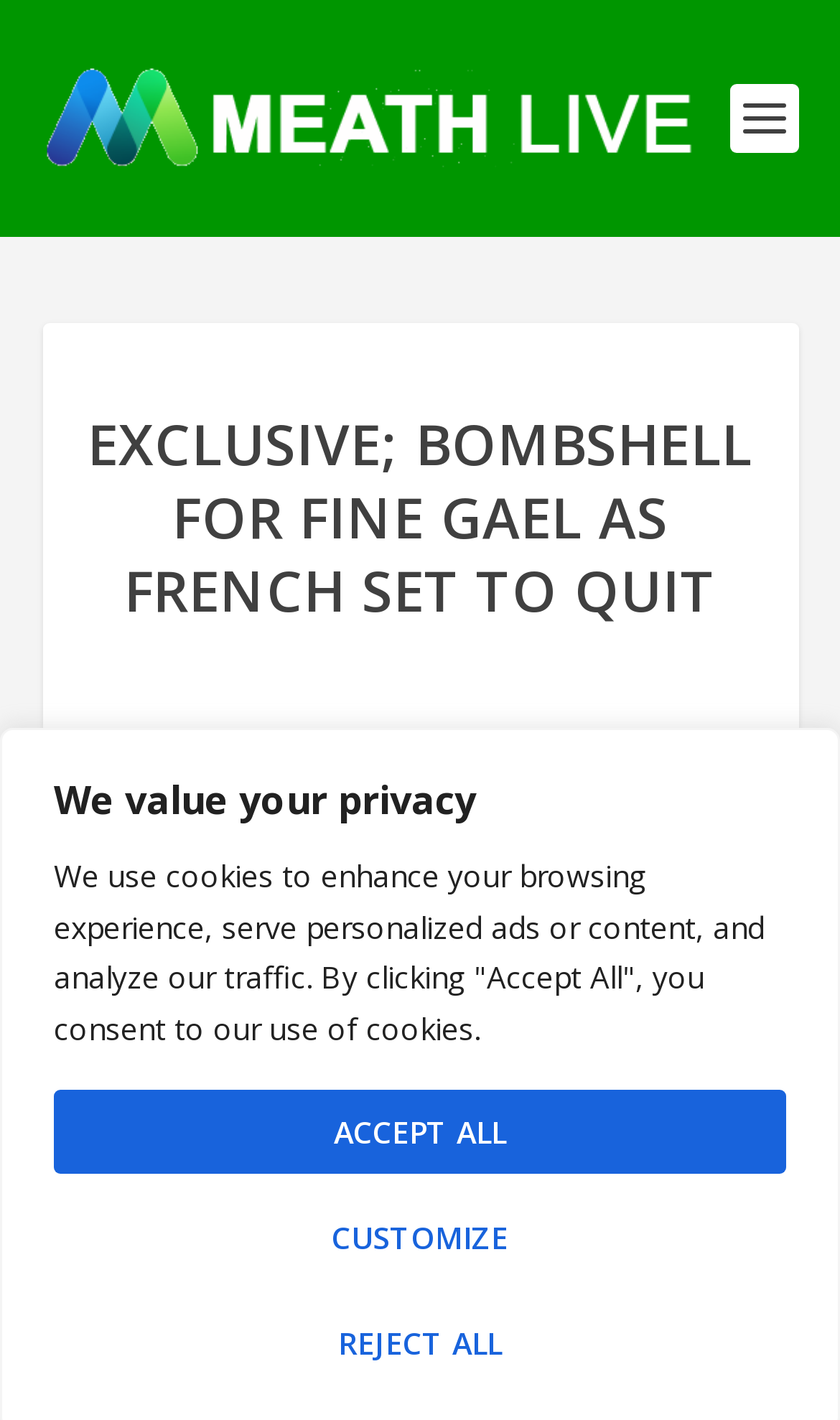Is there an image on the webpage?
Look at the image and respond with a single word or a short phrase.

Yes